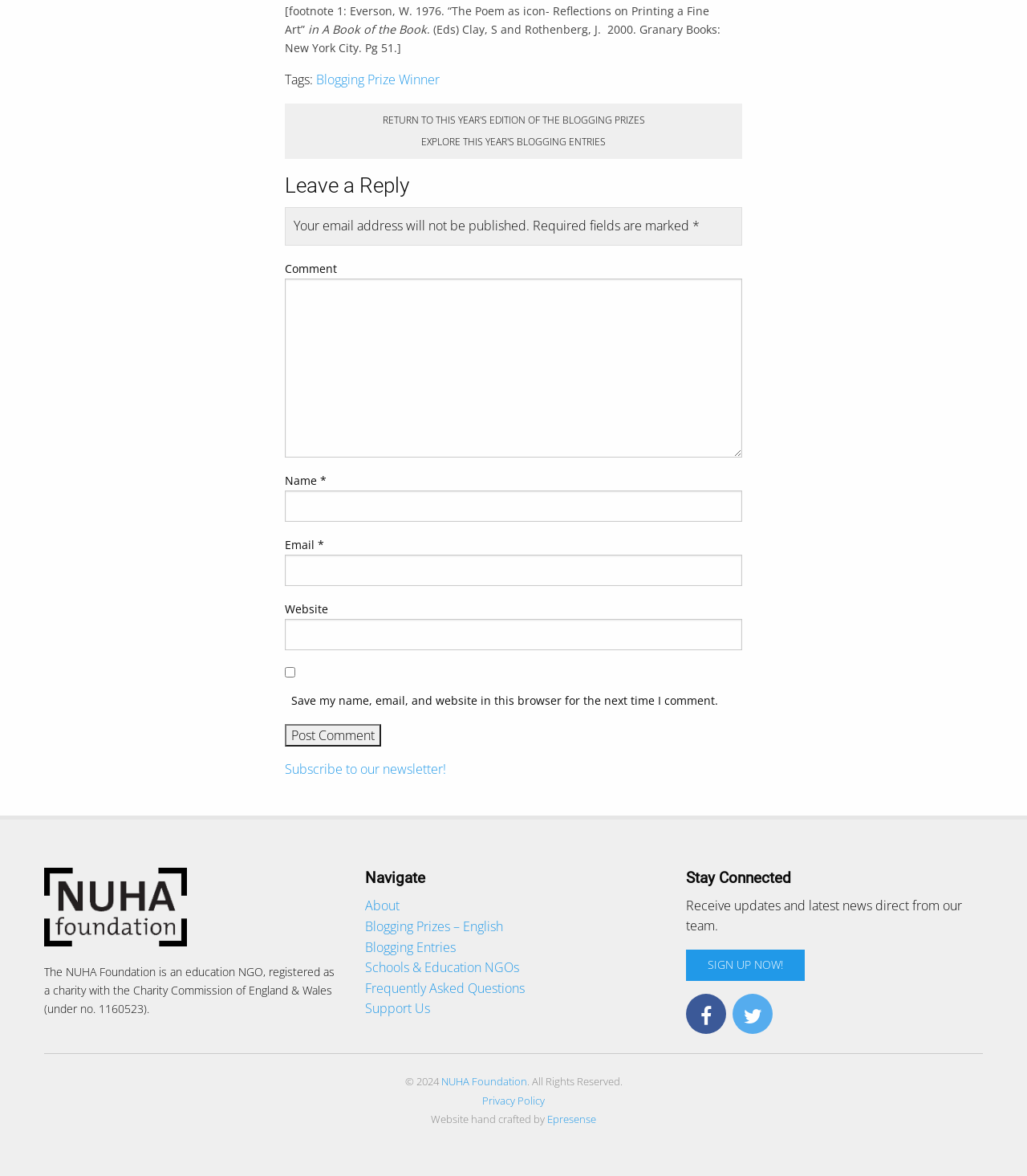Locate the coordinates of the bounding box for the clickable region that fulfills this instruction: "Post a comment".

[0.277, 0.616, 0.371, 0.635]